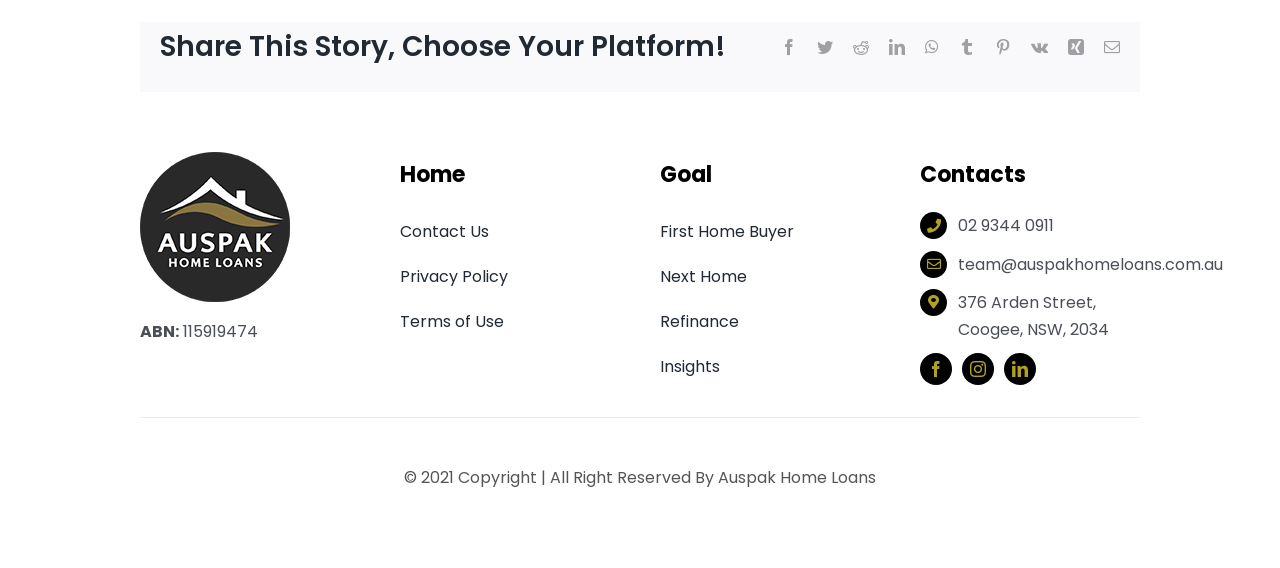Please identify the bounding box coordinates of the element on the webpage that should be clicked to follow this instruction: "Call 02 9344 0911". The bounding box coordinates should be given as four float numbers between 0 and 1, formatted as [left, top, right, bottom].

[0.749, 0.377, 0.824, 0.418]